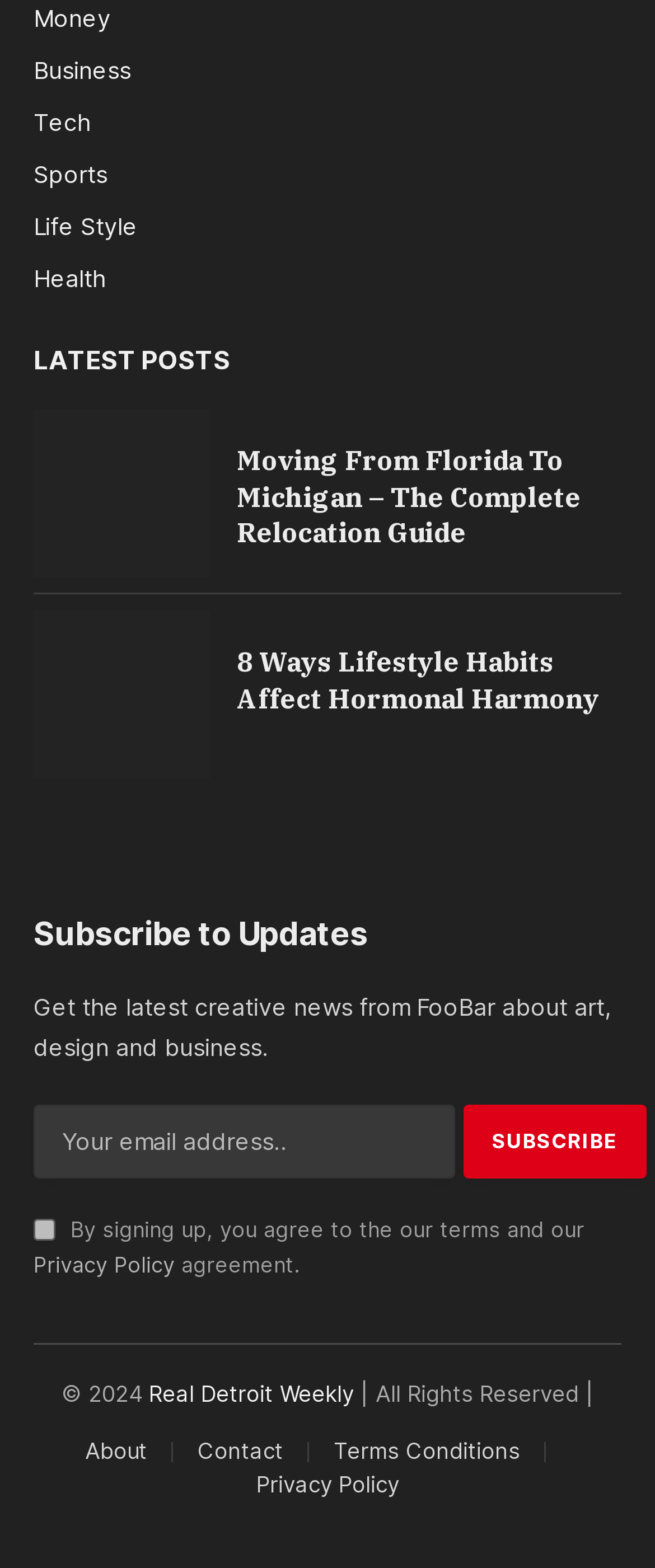Respond with a single word or phrase to the following question:
How many links are in the footer section?

4